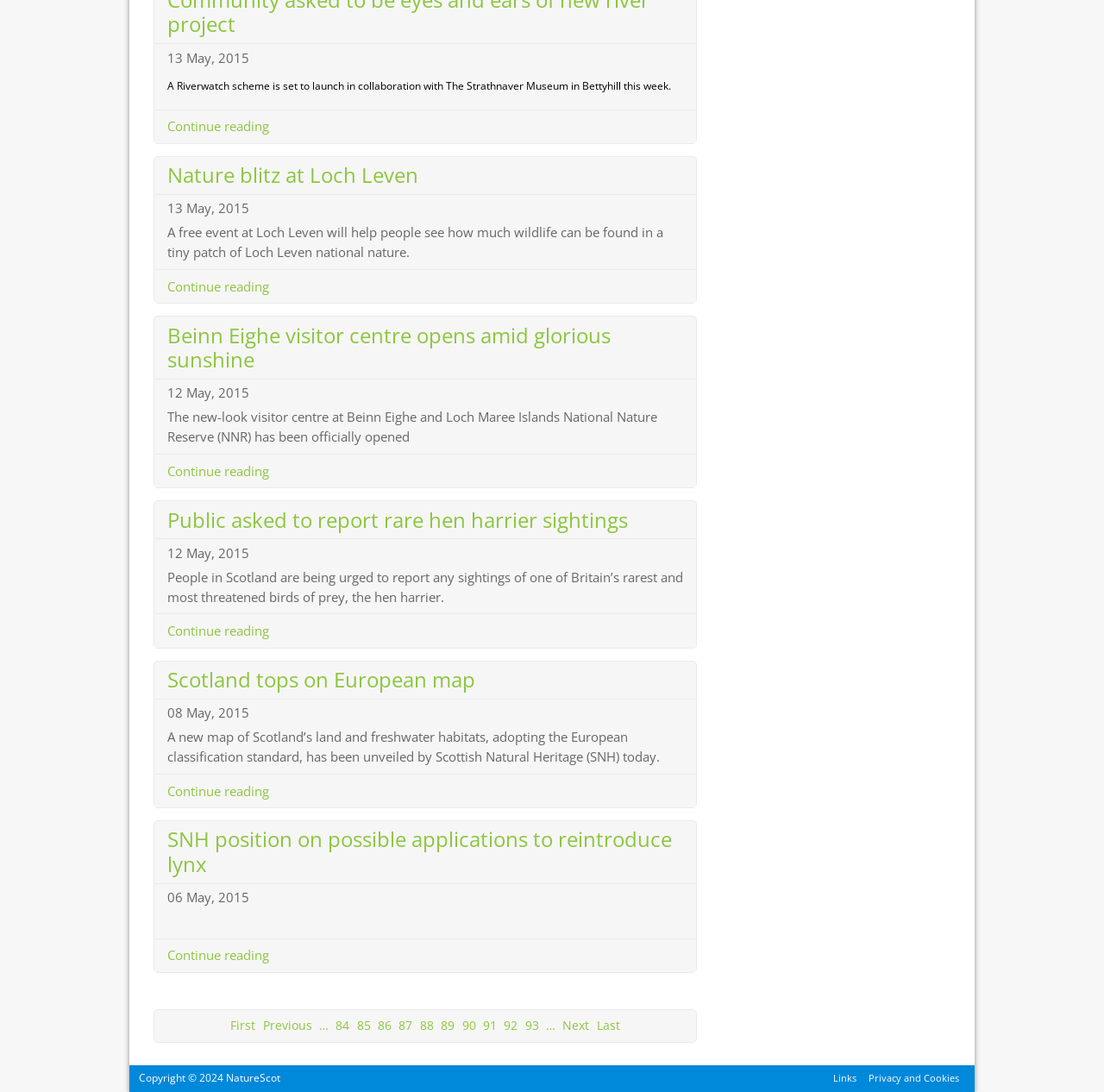What is the topic of the third news article?
Please provide a single word or phrase as your answer based on the screenshot.

Beinn Eighe visitor centre